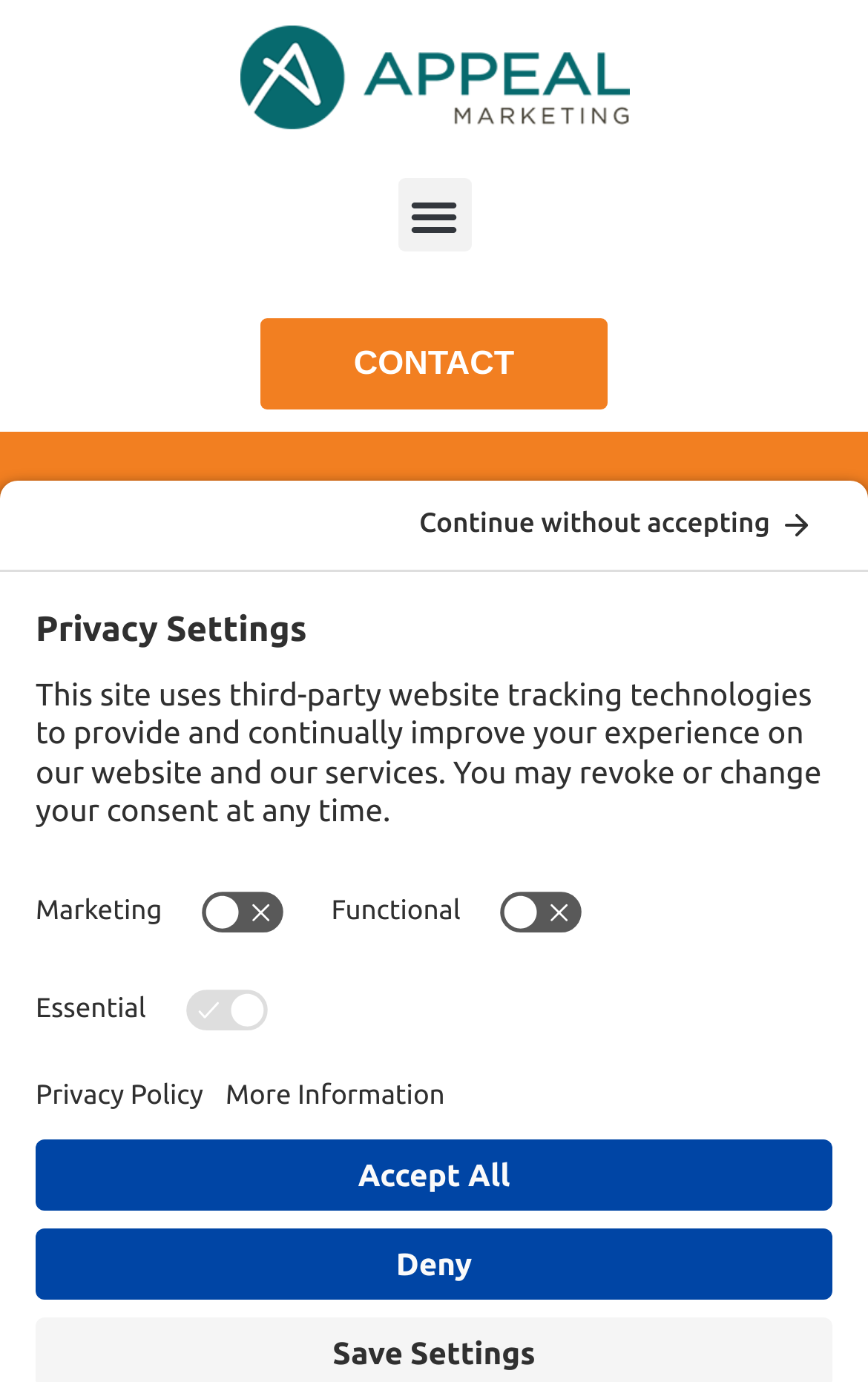Please identify the bounding box coordinates for the region that you need to click to follow this instruction: "Open the Privacy Policy".

[0.041, 0.775, 0.234, 0.805]